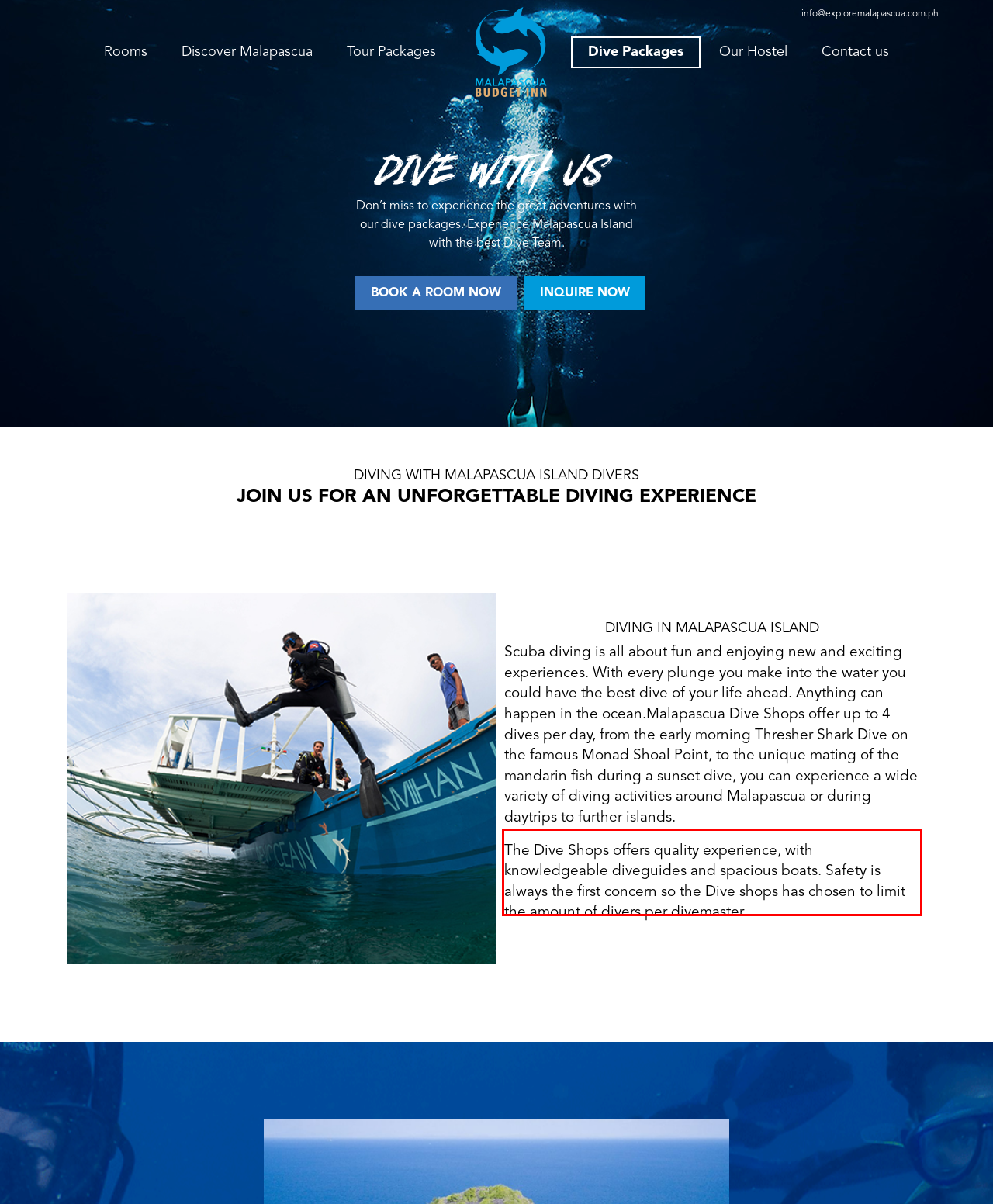You are presented with a screenshot containing a red rectangle. Extract the text found inside this red bounding box.

The Dive Shops offers quality experience, with knowledgeable diveguides and spacious boats. Safety is always the first concern so the Dive shops has chosen to limit the amount of divers per divemaster.